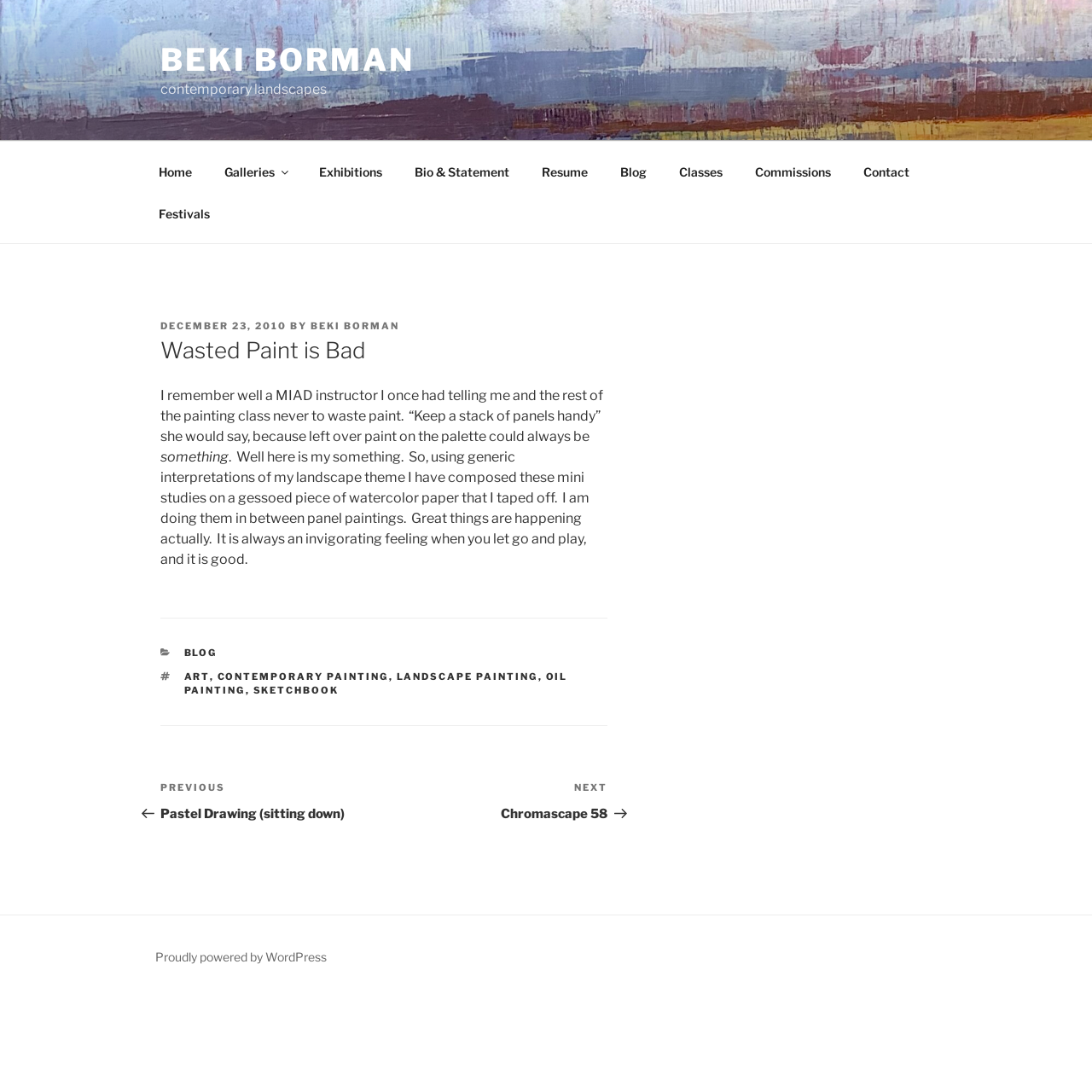What is the platform used to power the website?
We need a detailed and meticulous answer to the question.

The platform used to power the website is WordPress, as mentioned in the footer section, where it says 'Proudly powered by WordPress'.